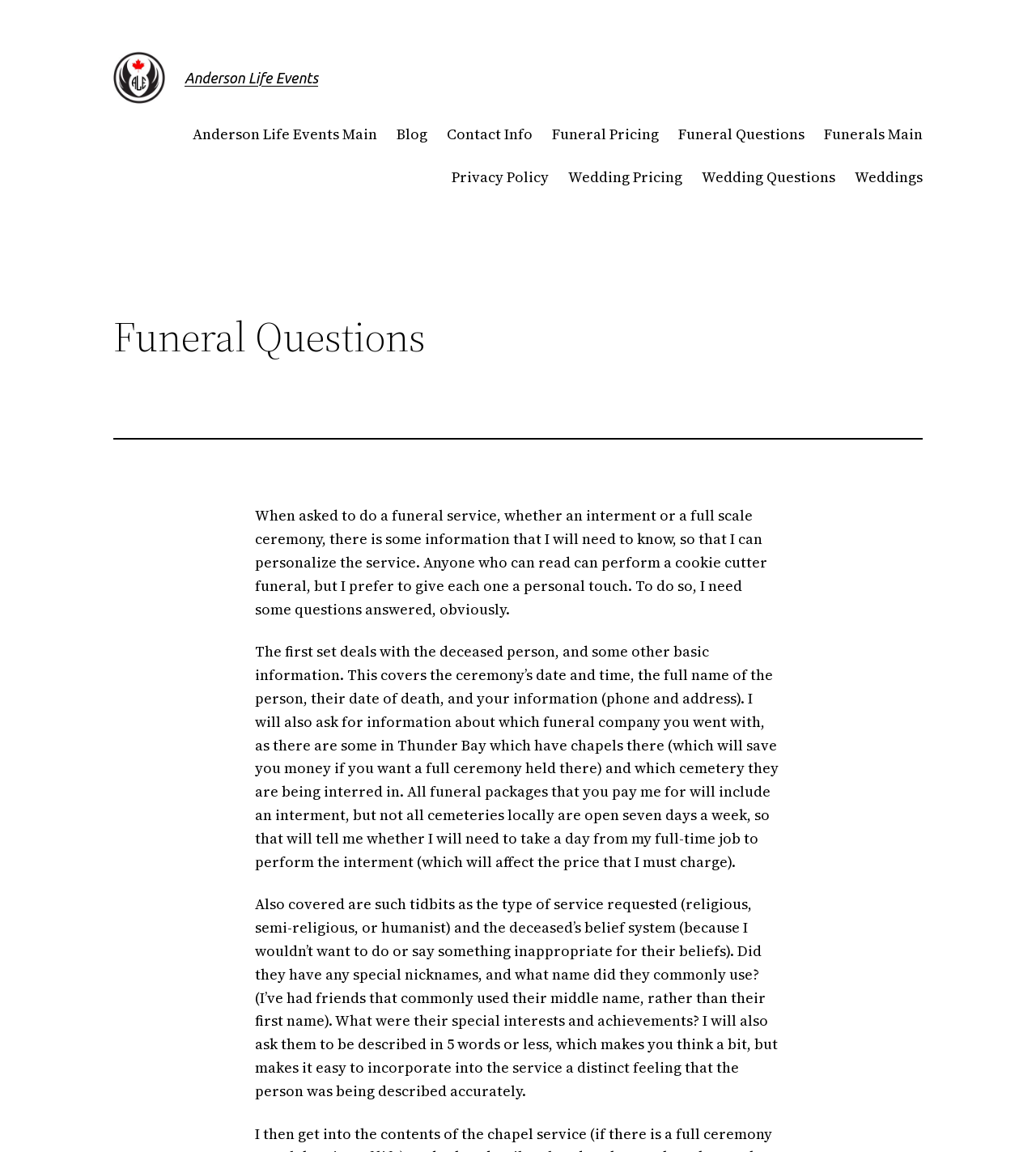Identify the bounding box coordinates of the clickable region necessary to fulfill the following instruction: "Click Anderson Life Events logo". The bounding box coordinates should be four float numbers between 0 and 1, i.e., [left, top, right, bottom].

[0.109, 0.045, 0.159, 0.09]